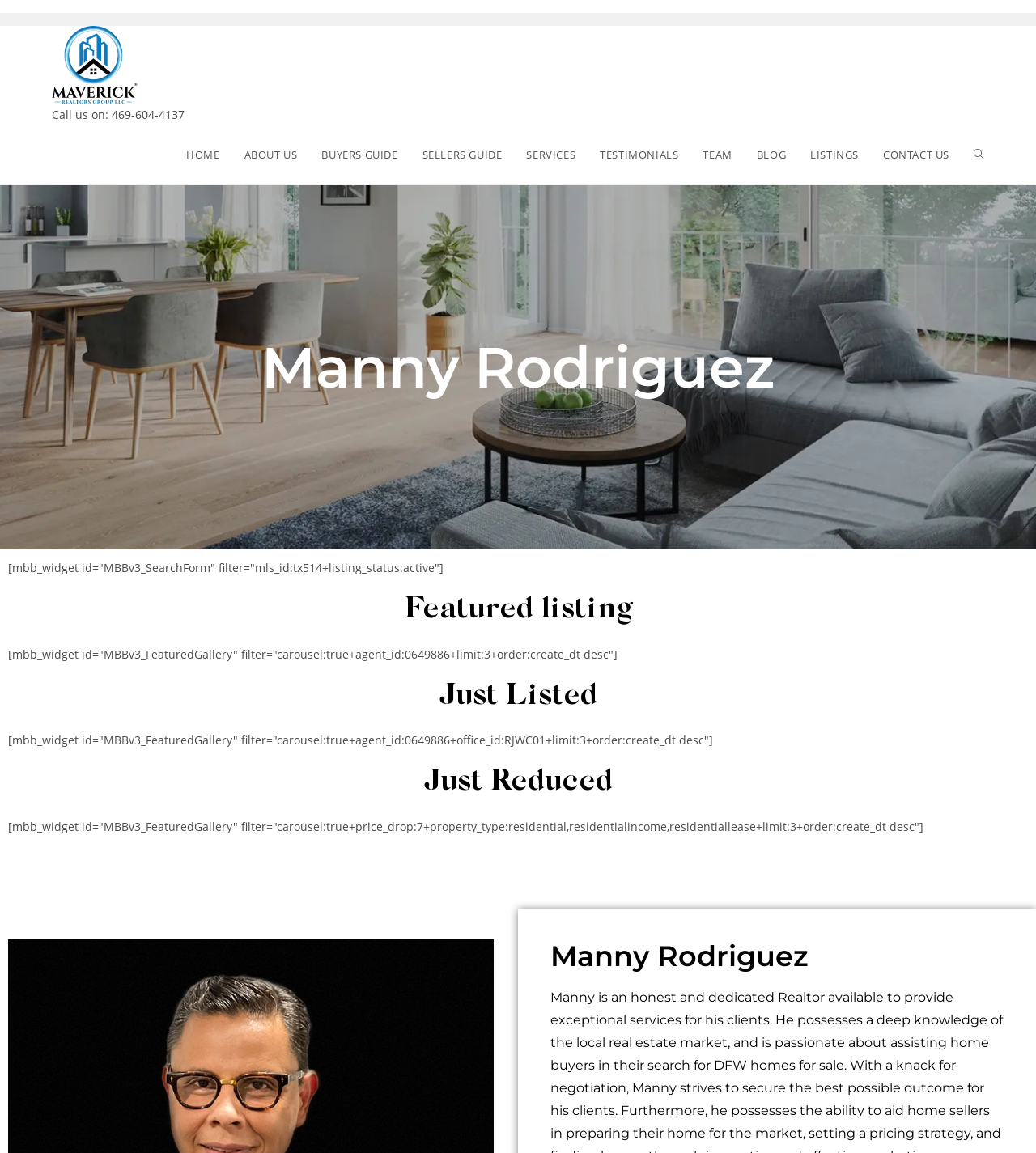Please provide a comprehensive response to the question based on the details in the image: What is the name of the realtor?

The name of the realtor can be found in the heading element with the text 'Manny Rodriguez' which is located at the top of the webpage.